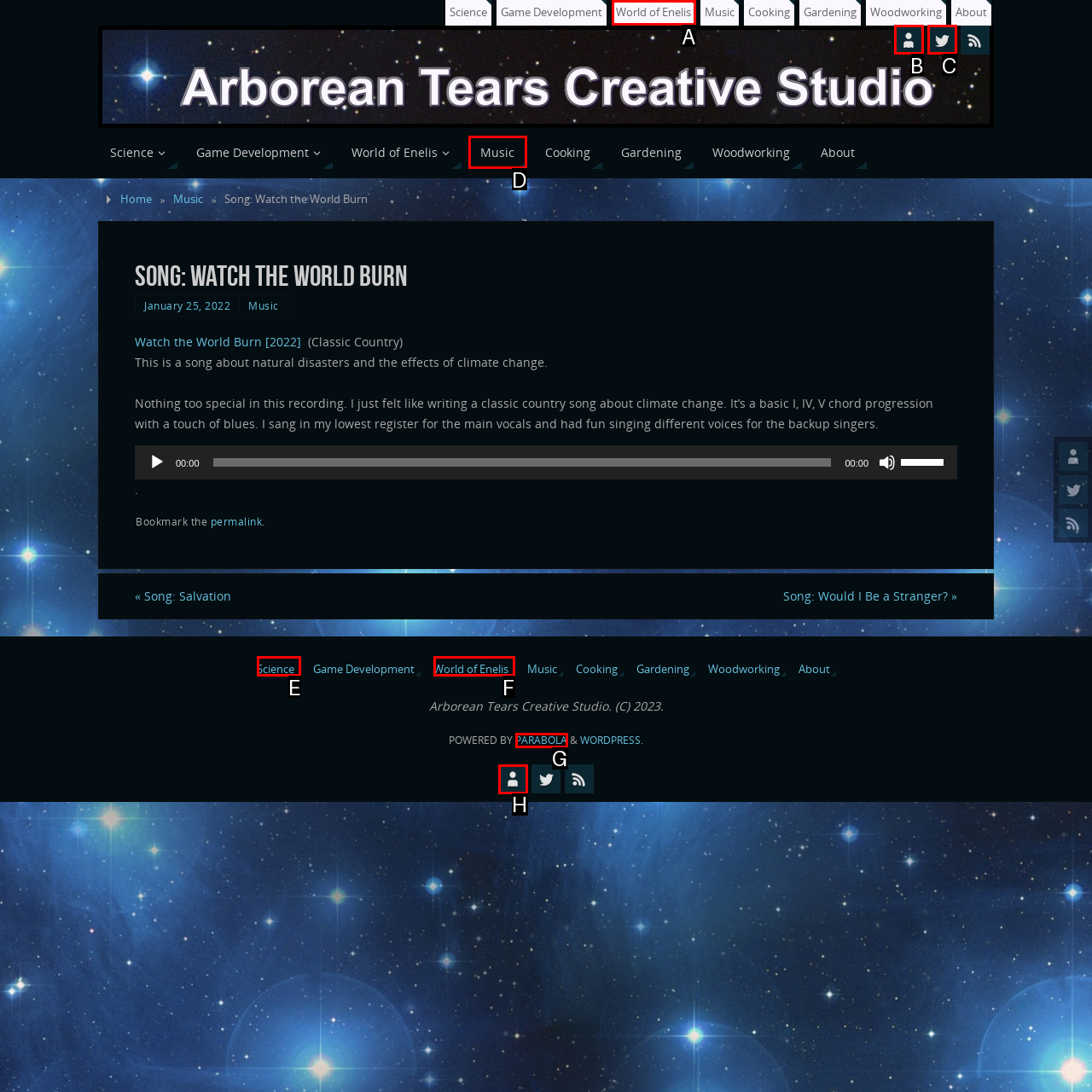Choose the option that aligns with the description: title="About..."
Respond with the letter of the chosen option directly.

B